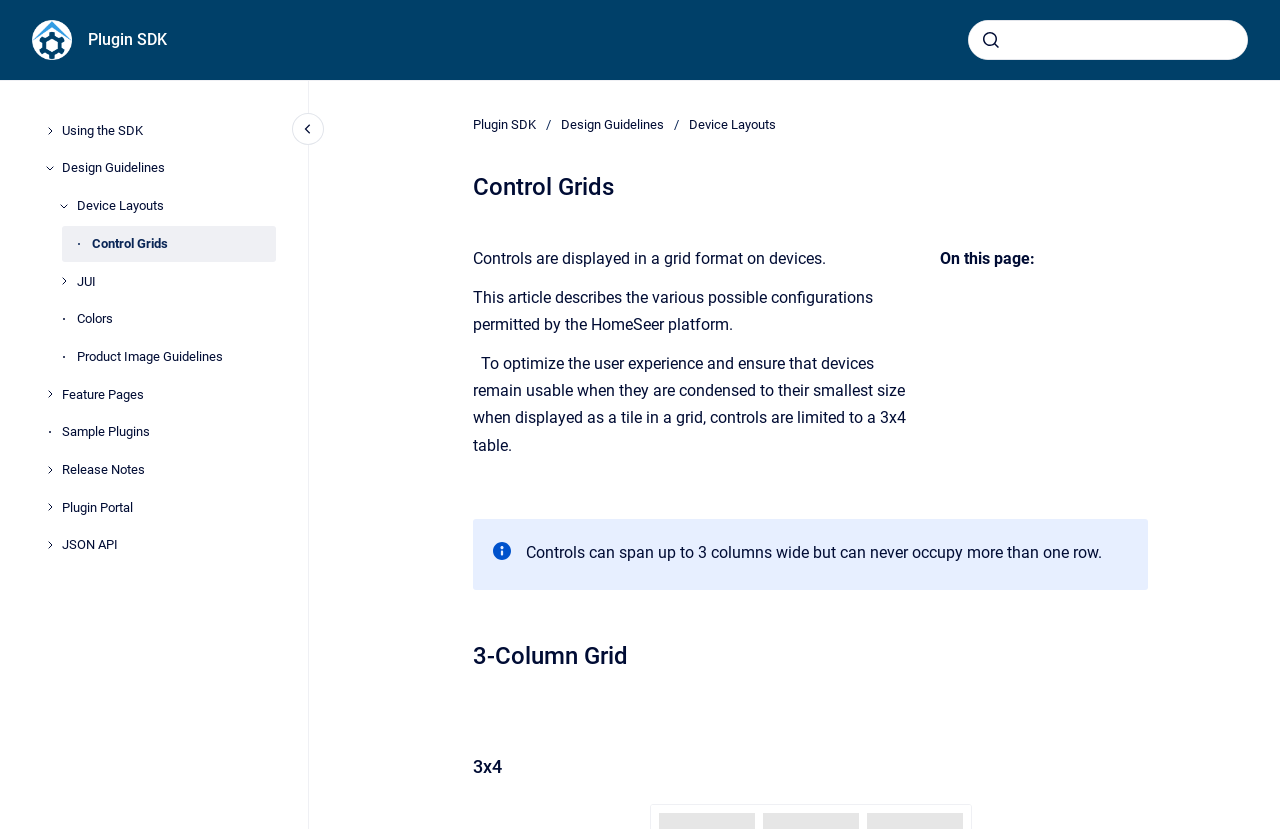Please provide a detailed answer to the question below based on the screenshot: 
What is the purpose of the search bar?

The search bar is located at the top right corner of the webpage, and it allows users to search for specific content within the webpage.